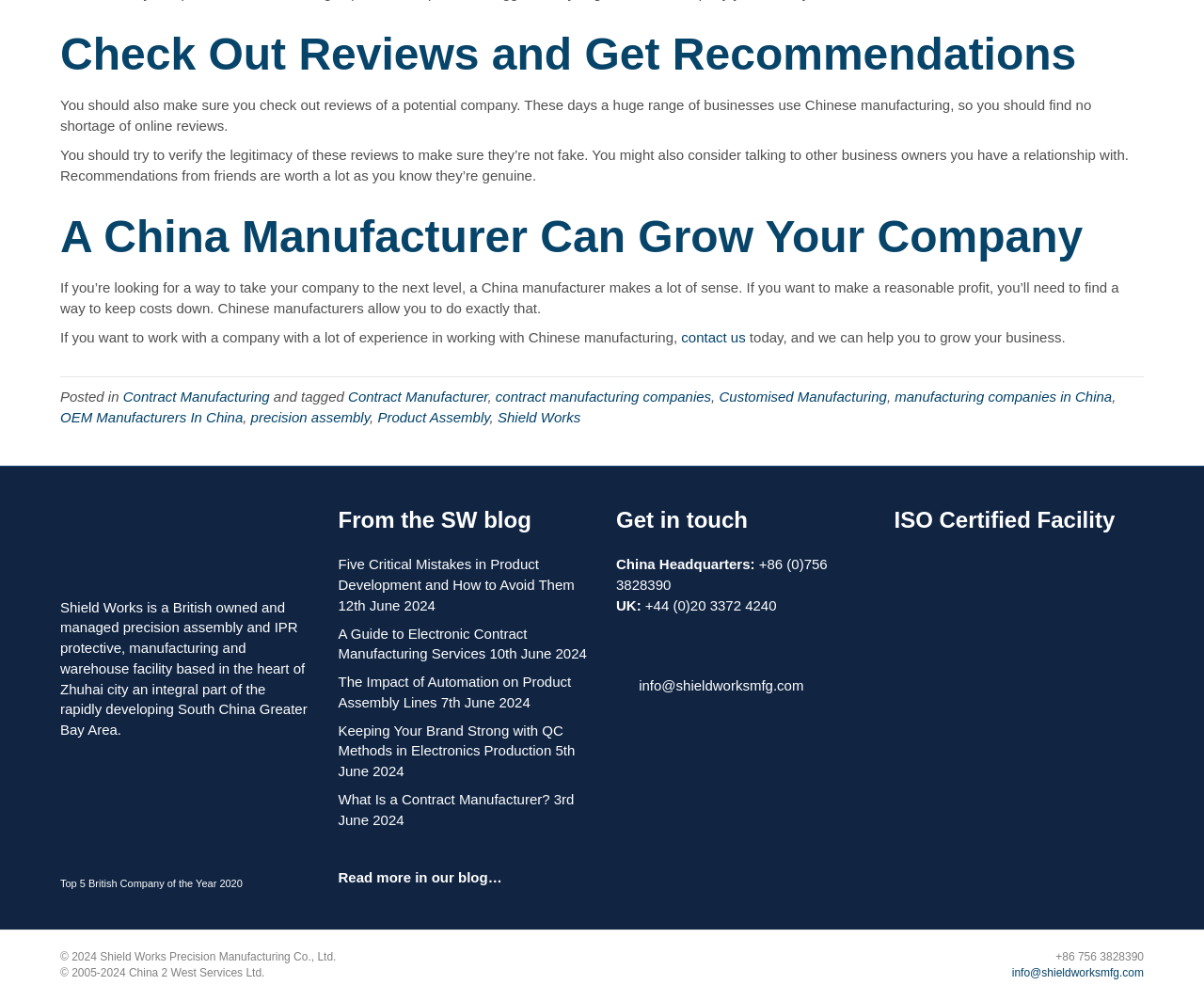Give a one-word or phrase response to the following question: What is the location of Shield Works' China Headquarters?

Zhuhai city